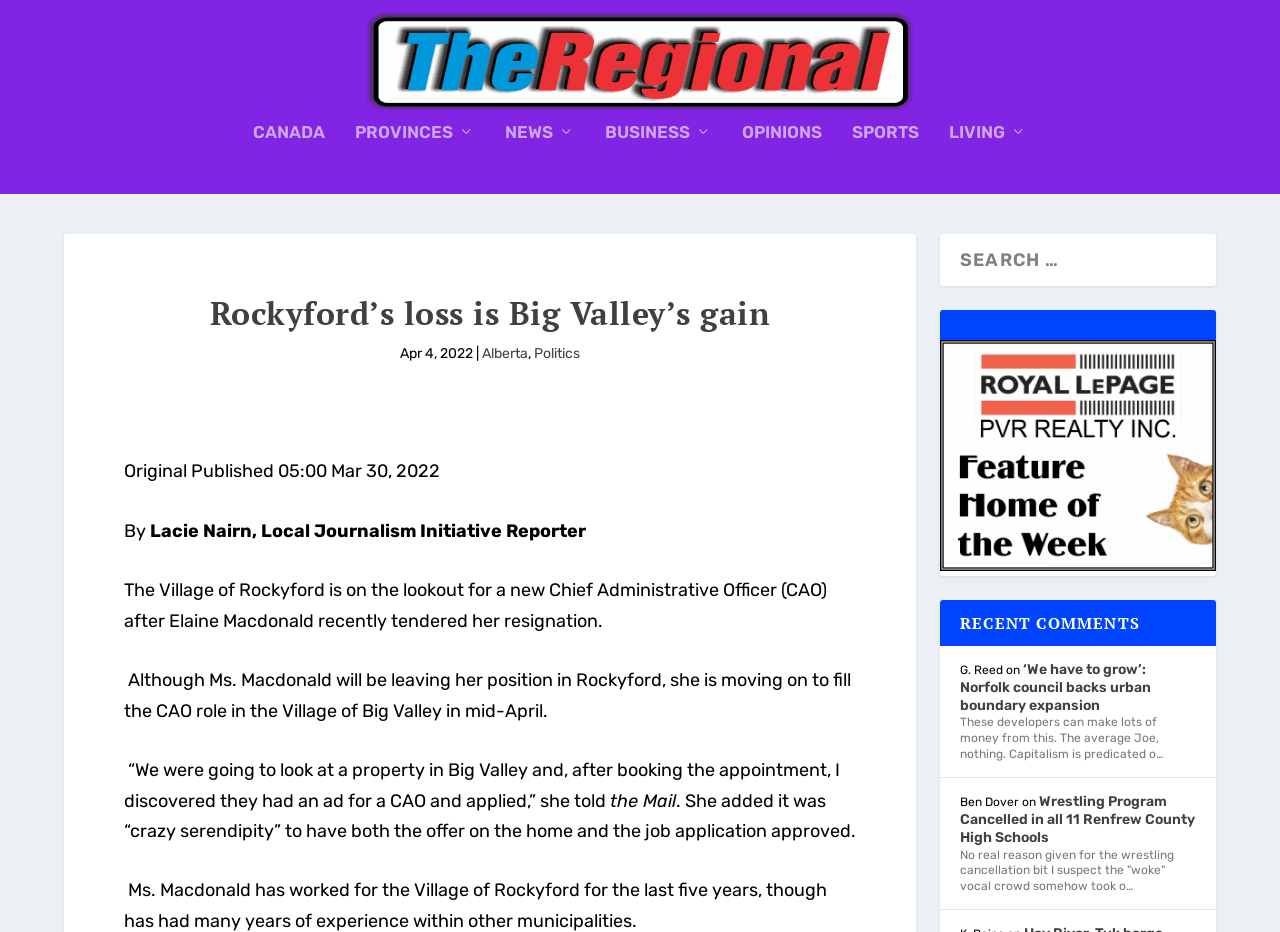Identify the headline of the webpage and generate its text content.

Rockyford’s loss is Big Valley’s gain